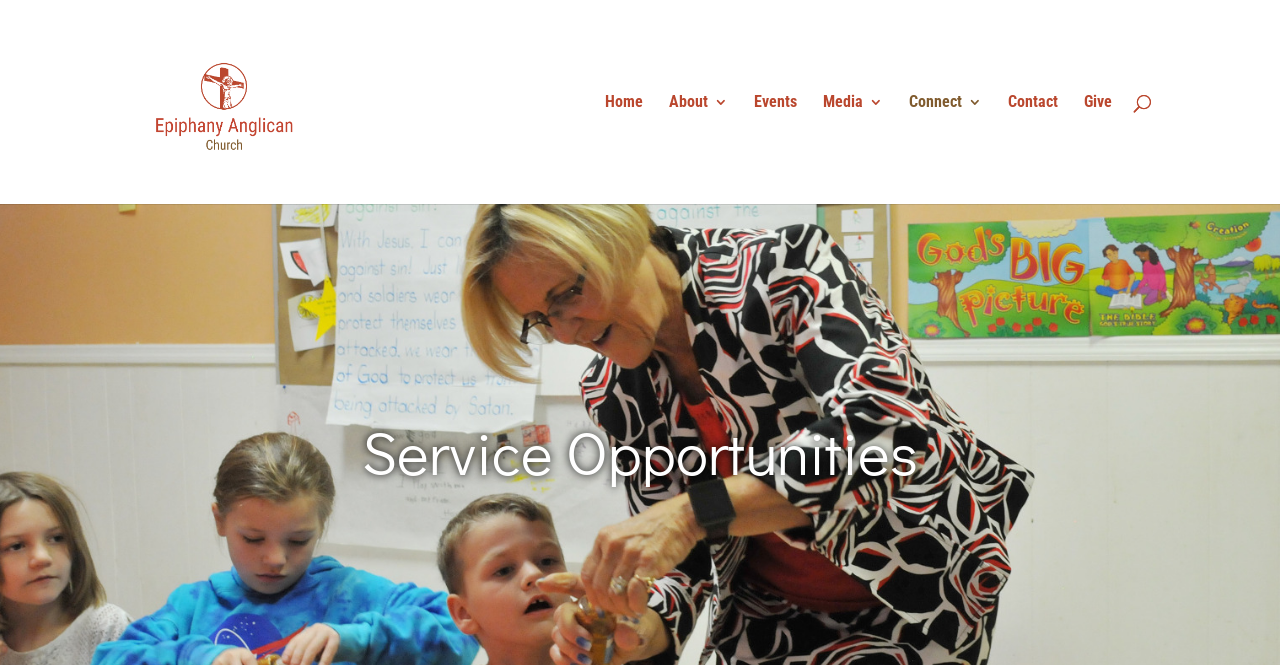Given the element description "Contact" in the screenshot, predict the bounding box coordinates of that UI element.

[0.788, 0.143, 0.827, 0.307]